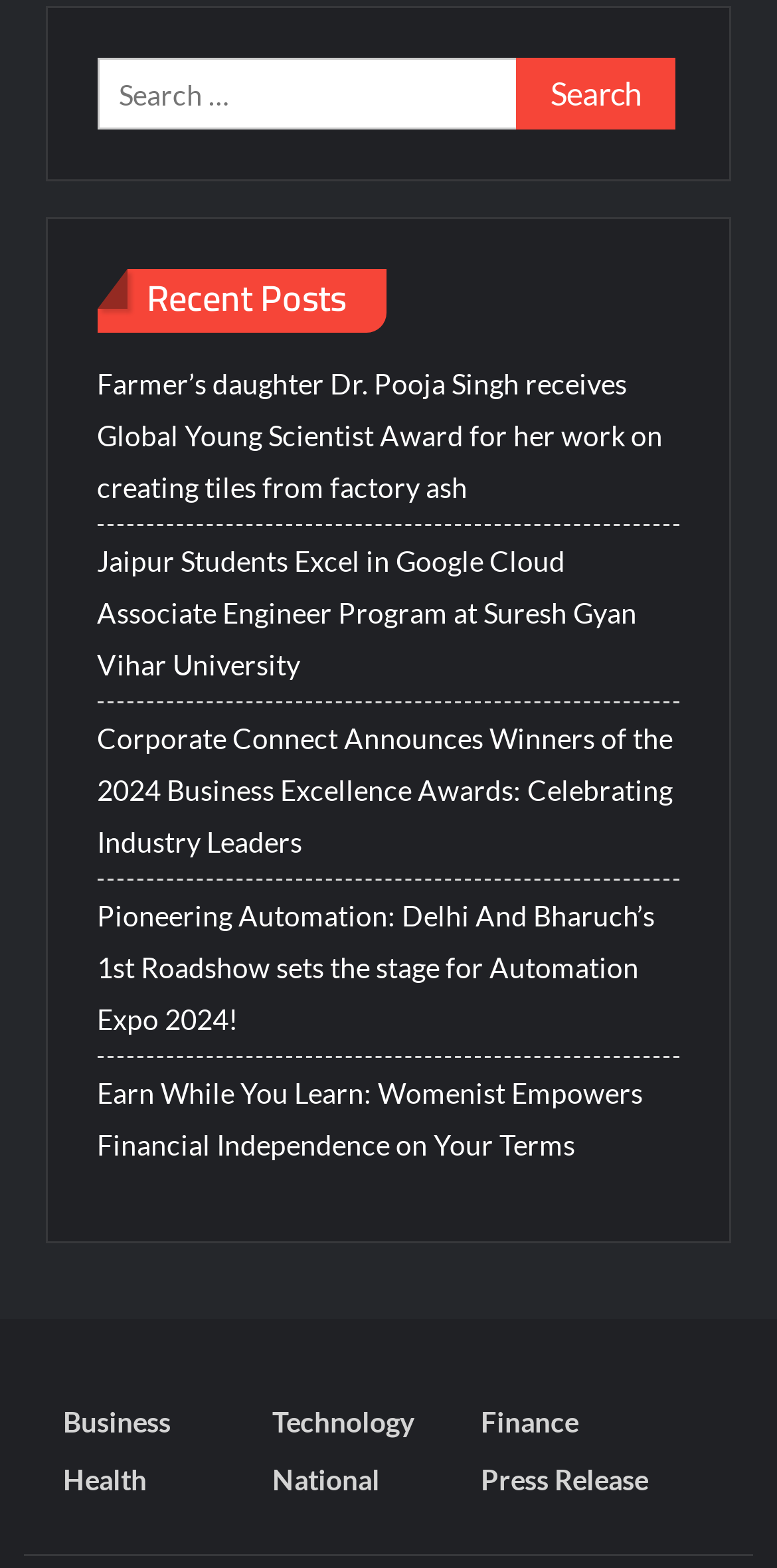Kindly respond to the following question with a single word or a brief phrase: 
What is the purpose of the search box?

Search for posts